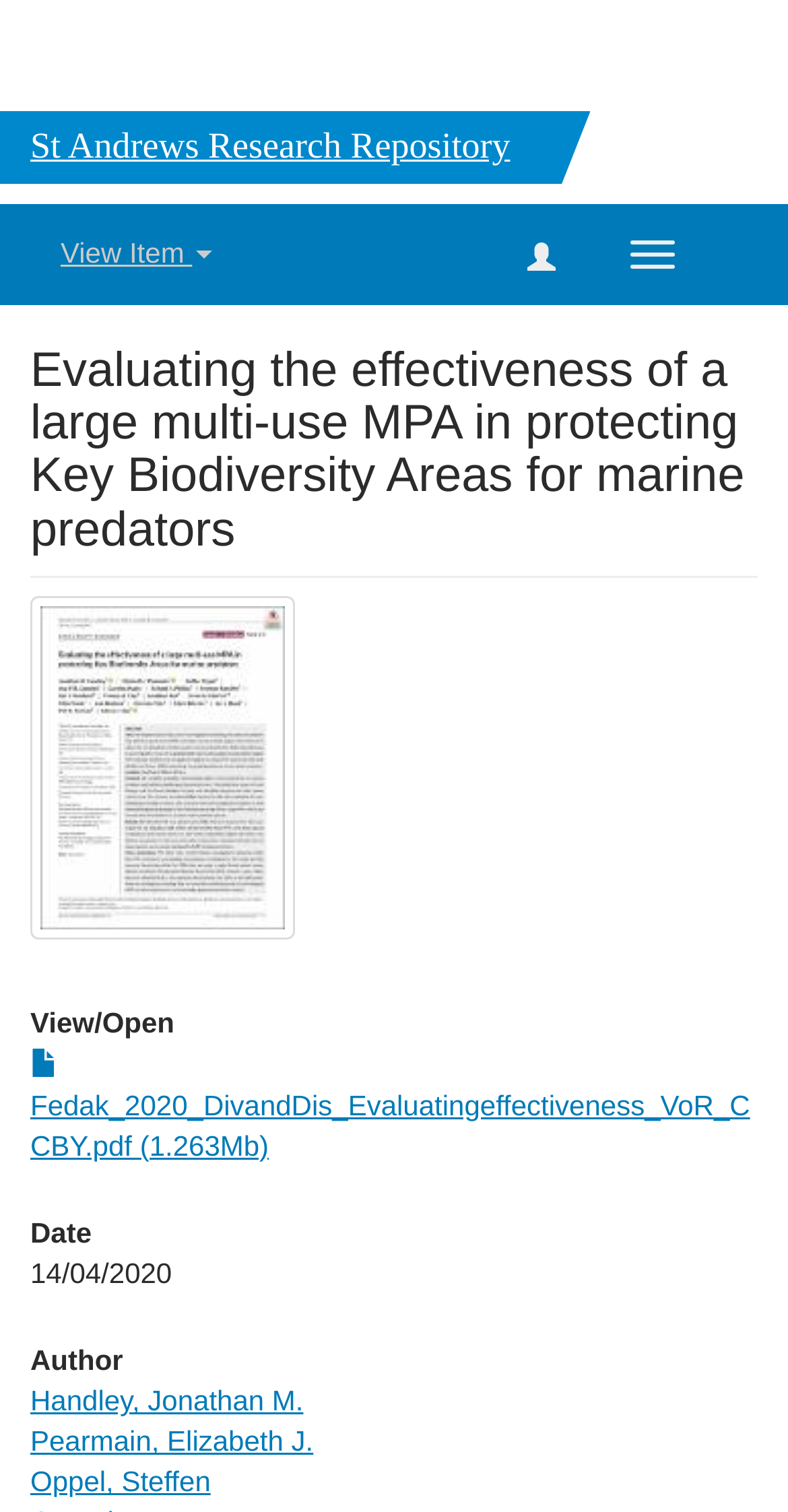Determine the bounding box coordinates of the section I need to click to execute the following instruction: "View/ Open". Provide the coordinates as four float numbers between 0 and 1, i.e., [left, top, right, bottom].

[0.038, 0.667, 0.962, 0.688]